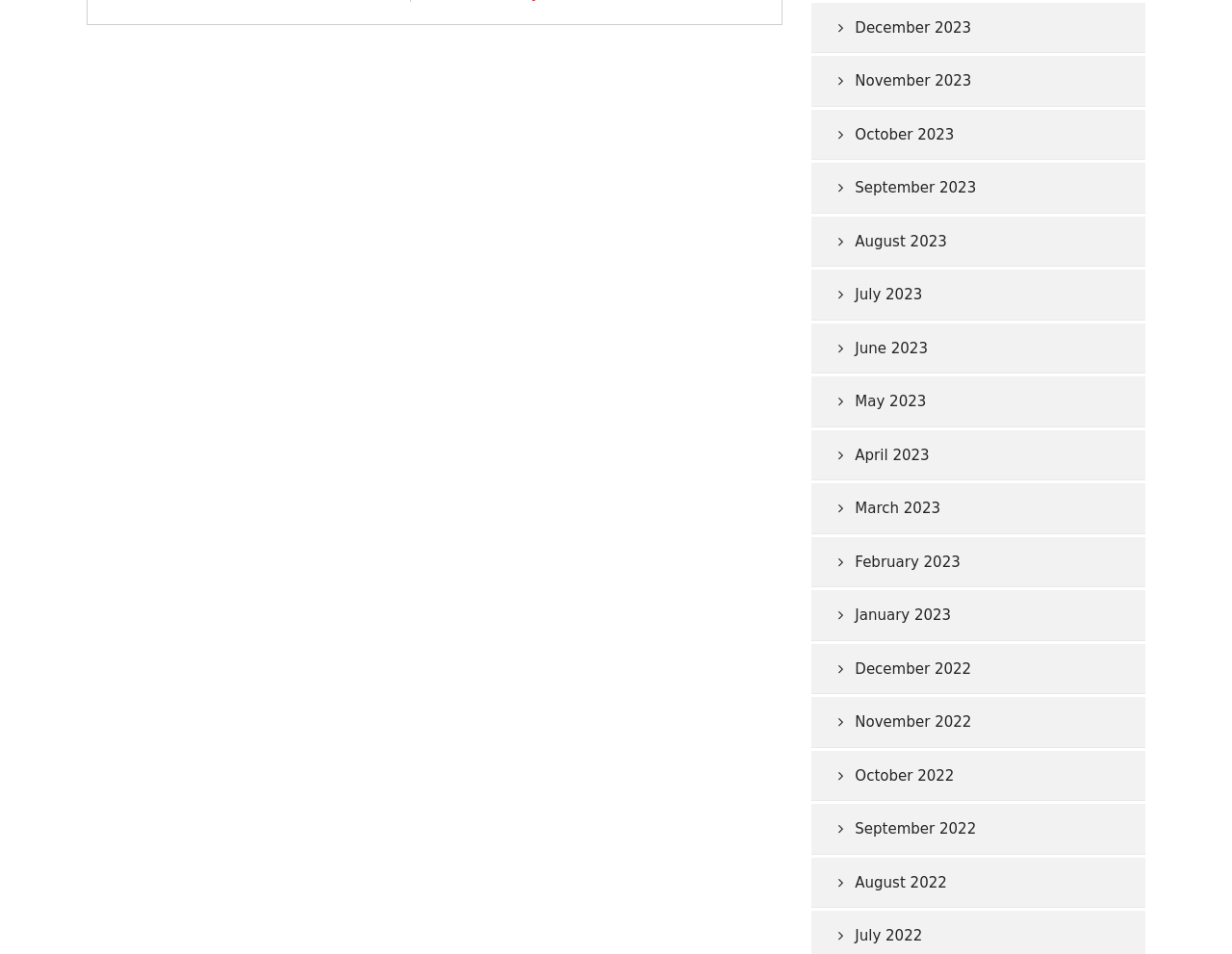Identify the bounding box coordinates of the clickable section necessary to follow the following instruction: "View October 2023". The coordinates should be presented as four float numbers from 0 to 1, i.e., [left, top, right, bottom].

[0.659, 0.115, 0.918, 0.168]